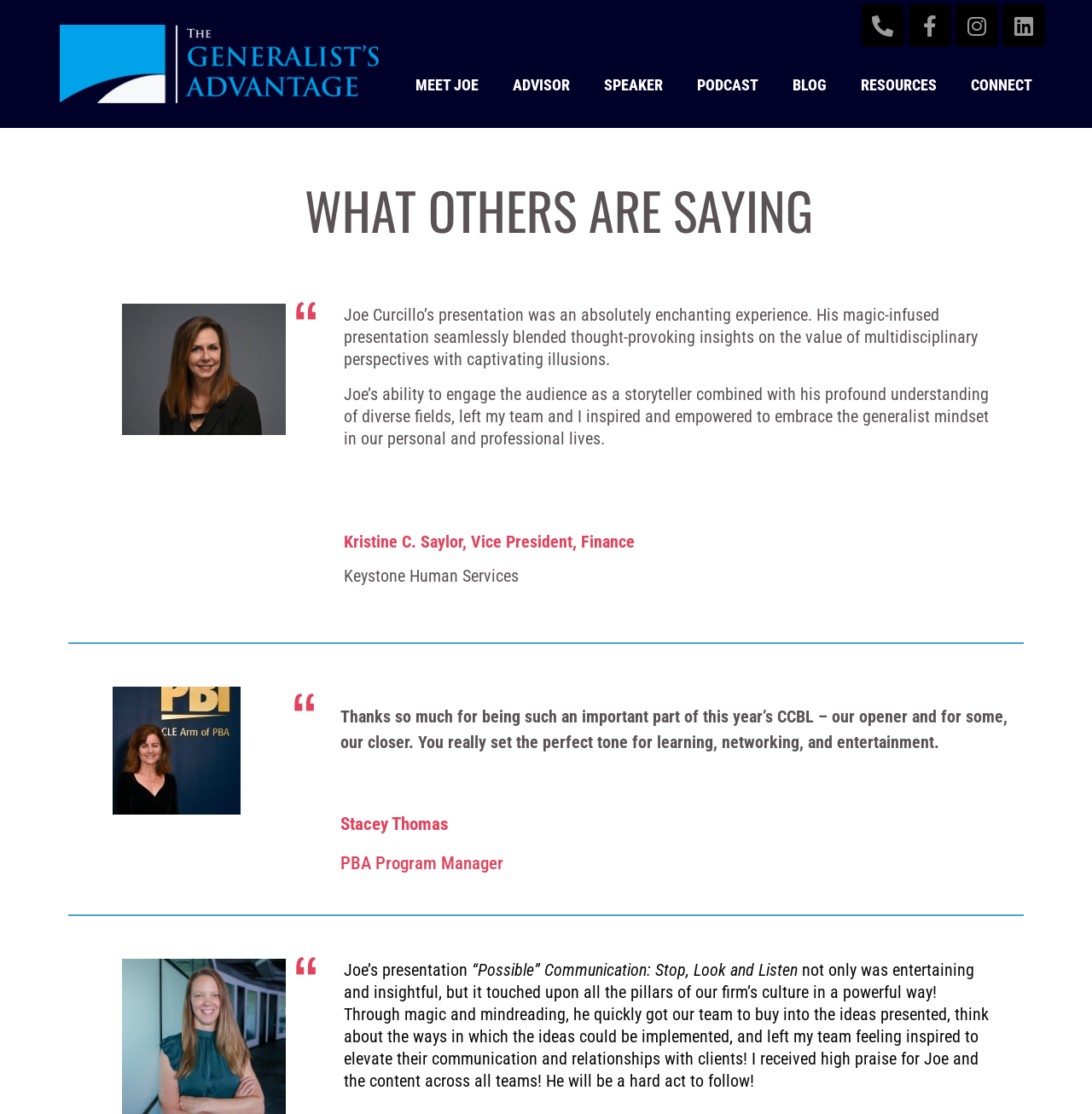Please identify the bounding box coordinates of the area that needs to be clicked to fulfill the following instruction: "Check out Joe's podcast."

[0.623, 0.038, 0.71, 0.115]